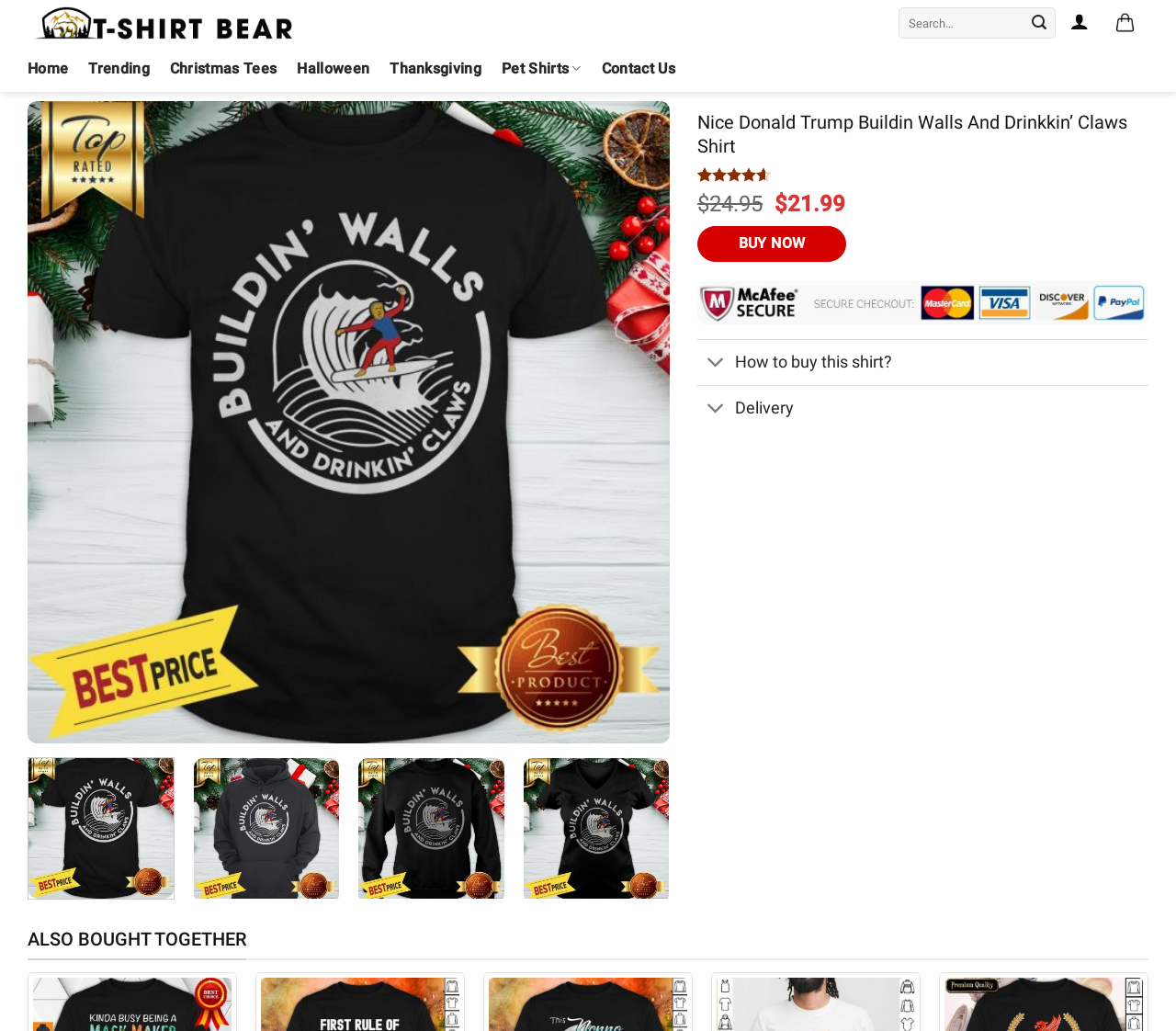Locate the bounding box of the UI element with the following description: "title="Cart"".

[0.936, 0.012, 0.977, 0.034]